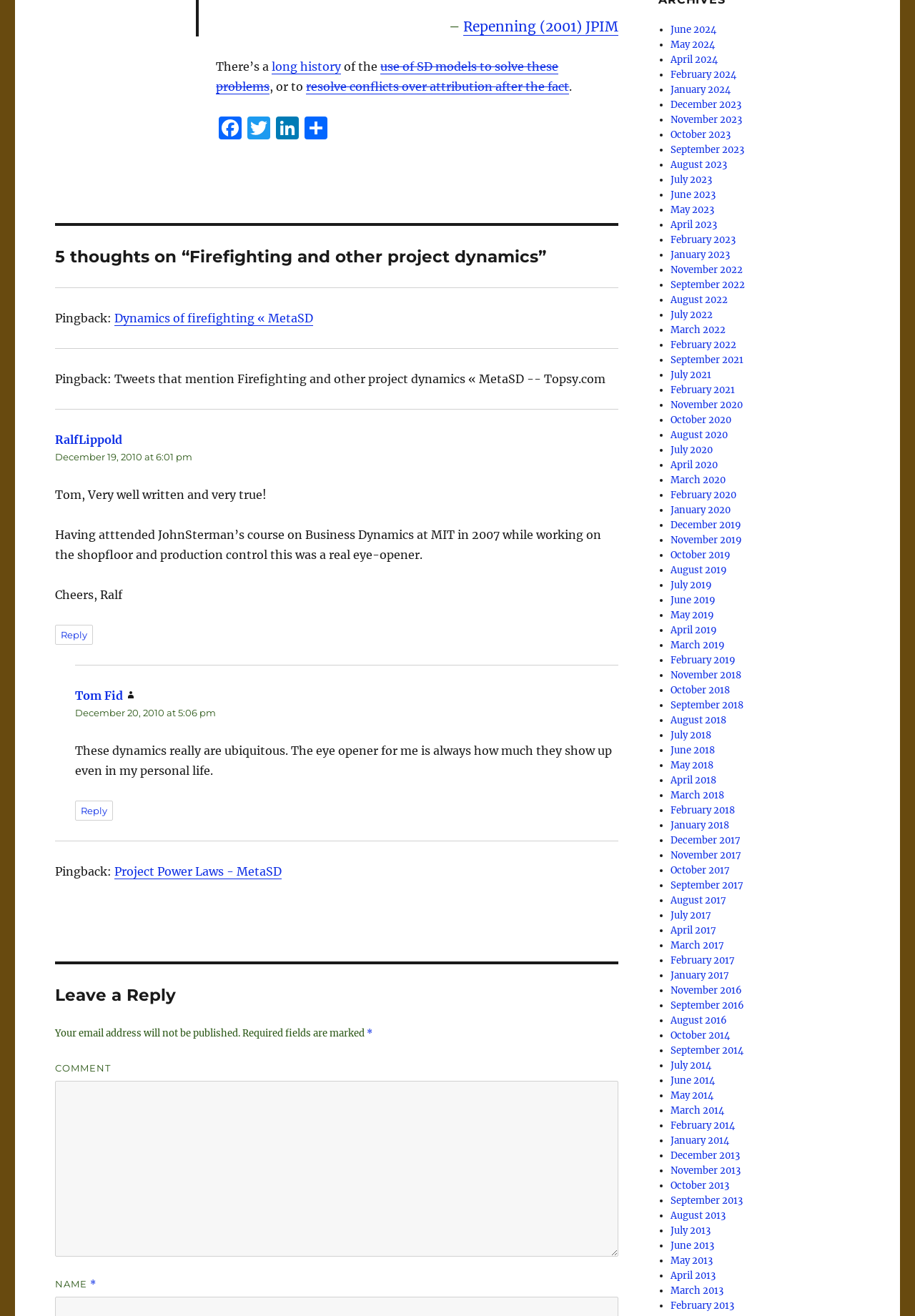Please examine the image and answer the question with a detailed explanation:
How many months are listed in the archive section?

I found the months listed in the archive section by looking at the links with the text 'June 2024', 'May 2024', ..., 'November 2022' which are located at the bottom of the webpage.